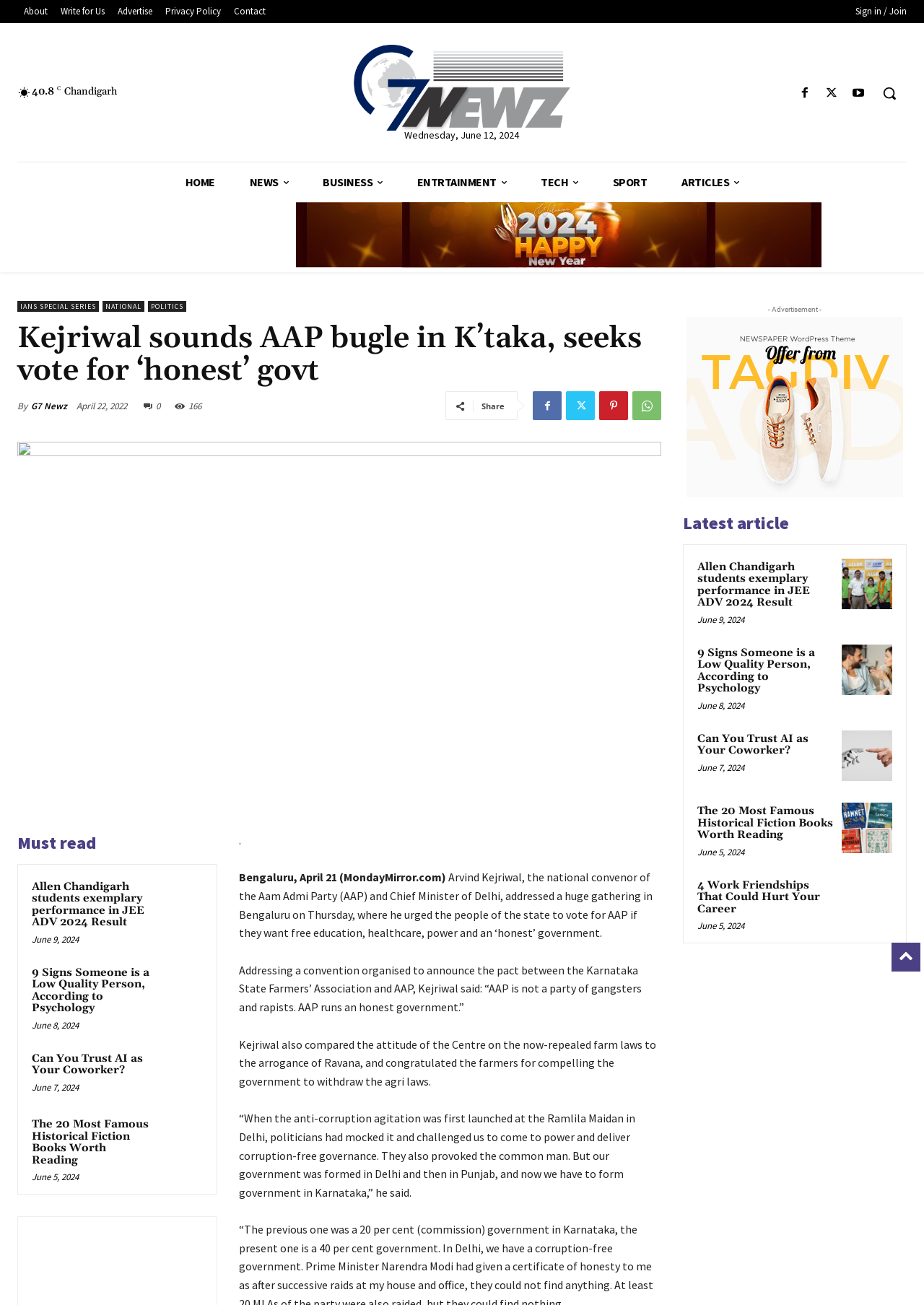Please provide a comprehensive response to the question below by analyzing the image: 
Where did Arvind Kejriwal address a huge gathering?

According to the article, Arvind Kejriwal addressed a huge gathering in Bengaluru on Thursday, where he urged the people of the state to vote for AAP if they want free education, healthcare, power and an ‘honest’ government.